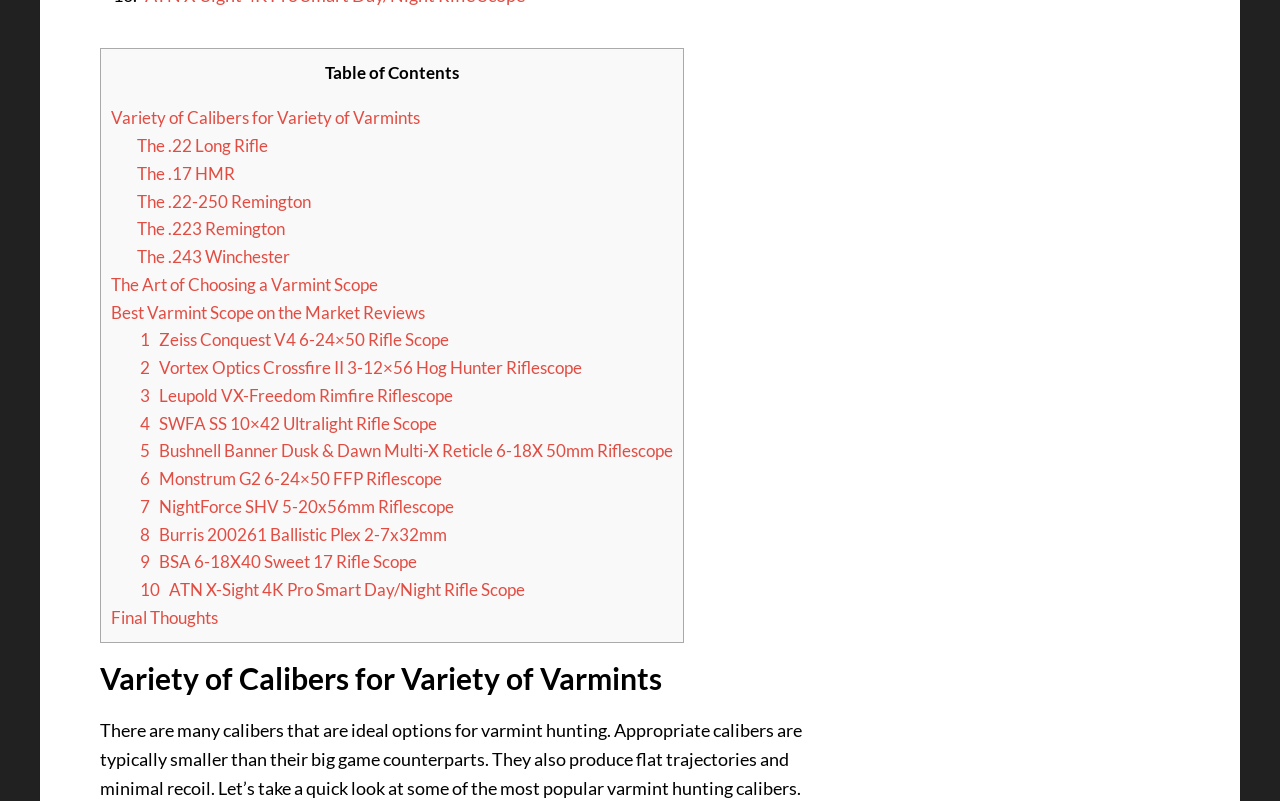Determine the bounding box coordinates of the region I should click to achieve the following instruction: "Click on 'Variety of Calibers for Variety of Varmints'". Ensure the bounding box coordinates are four float numbers between 0 and 1, i.e., [left, top, right, bottom].

[0.087, 0.134, 0.328, 0.16]